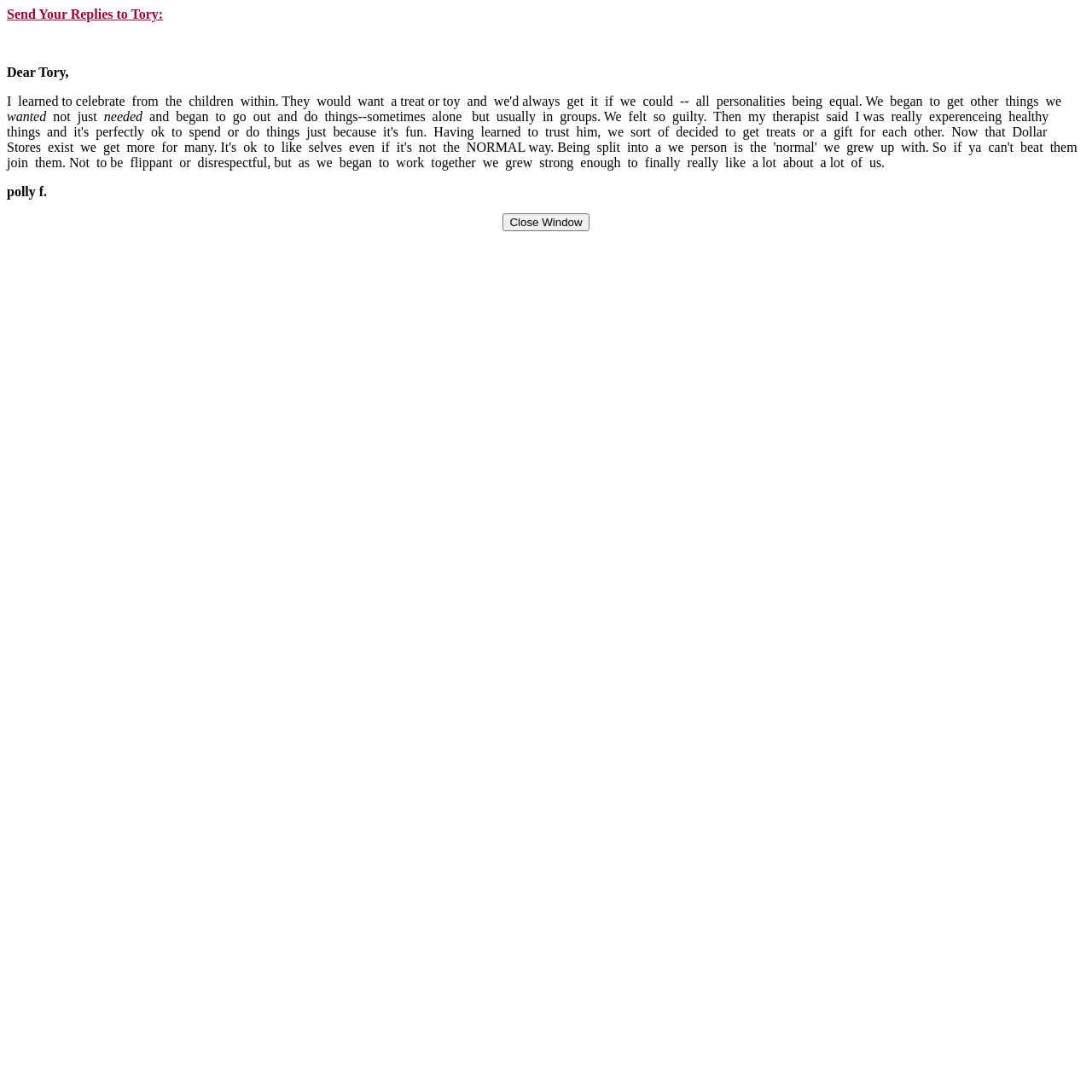Please find the bounding box for the UI component described as follows: "Send Your Replies to Tory:".

[0.006, 0.006, 0.149, 0.02]